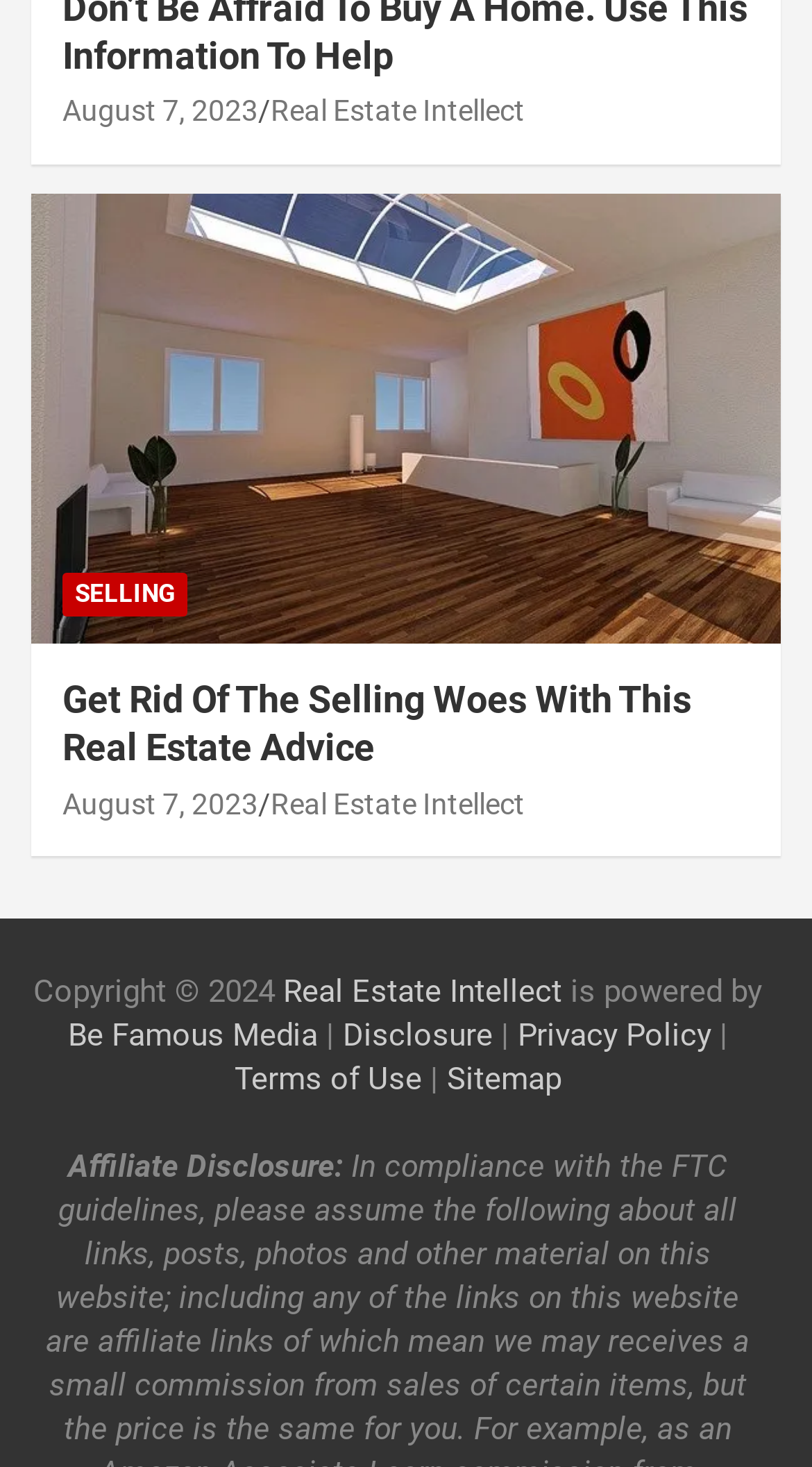Who powers the website? Look at the image and give a one-word or short phrase answer.

Be Famous Media